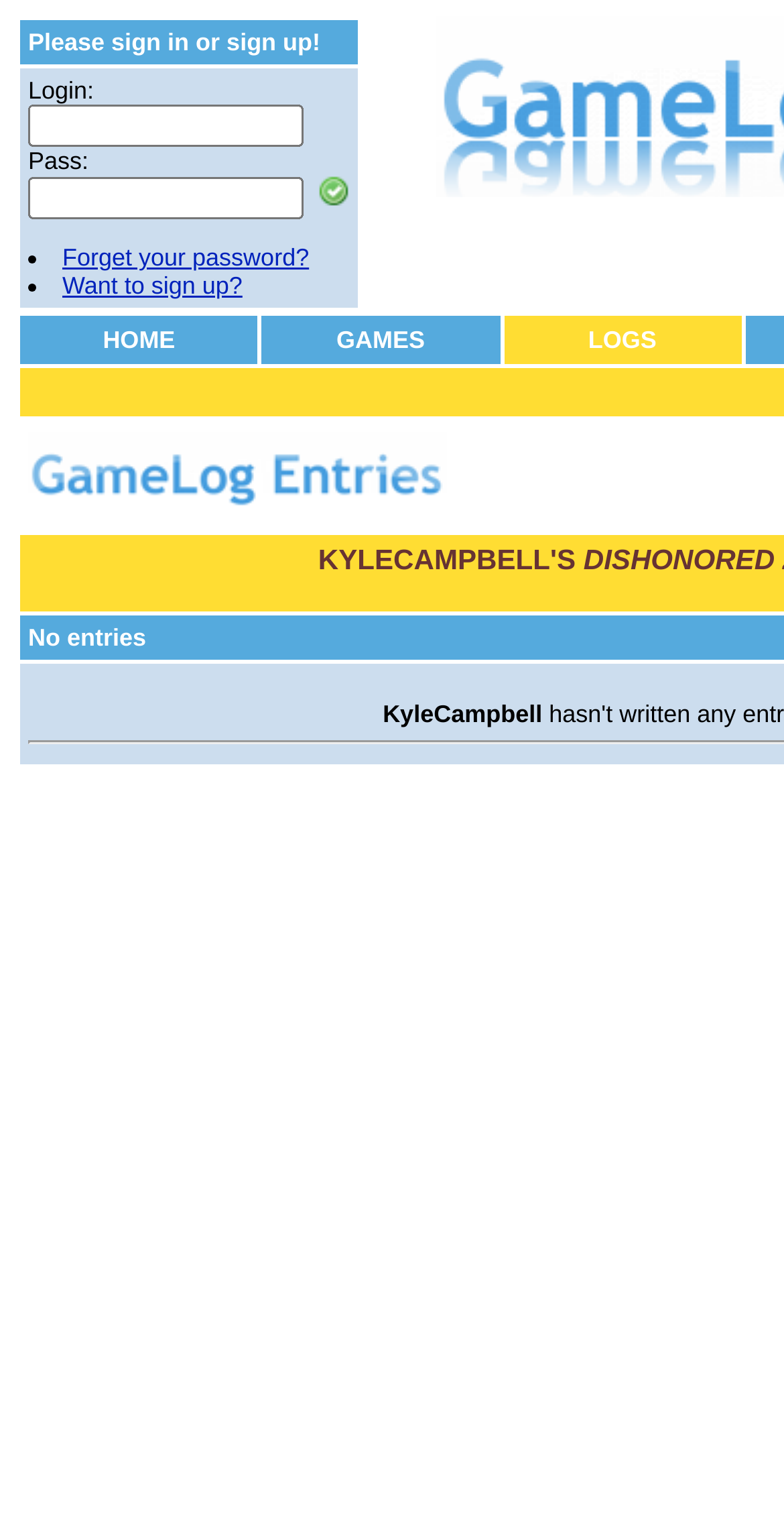Identify the bounding box coordinates of the element that should be clicked to fulfill this task: "View GameLog Entries". The coordinates should be provided as four float numbers between 0 and 1, i.e., [left, top, right, bottom].

[0.036, 0.282, 0.592, 0.34]